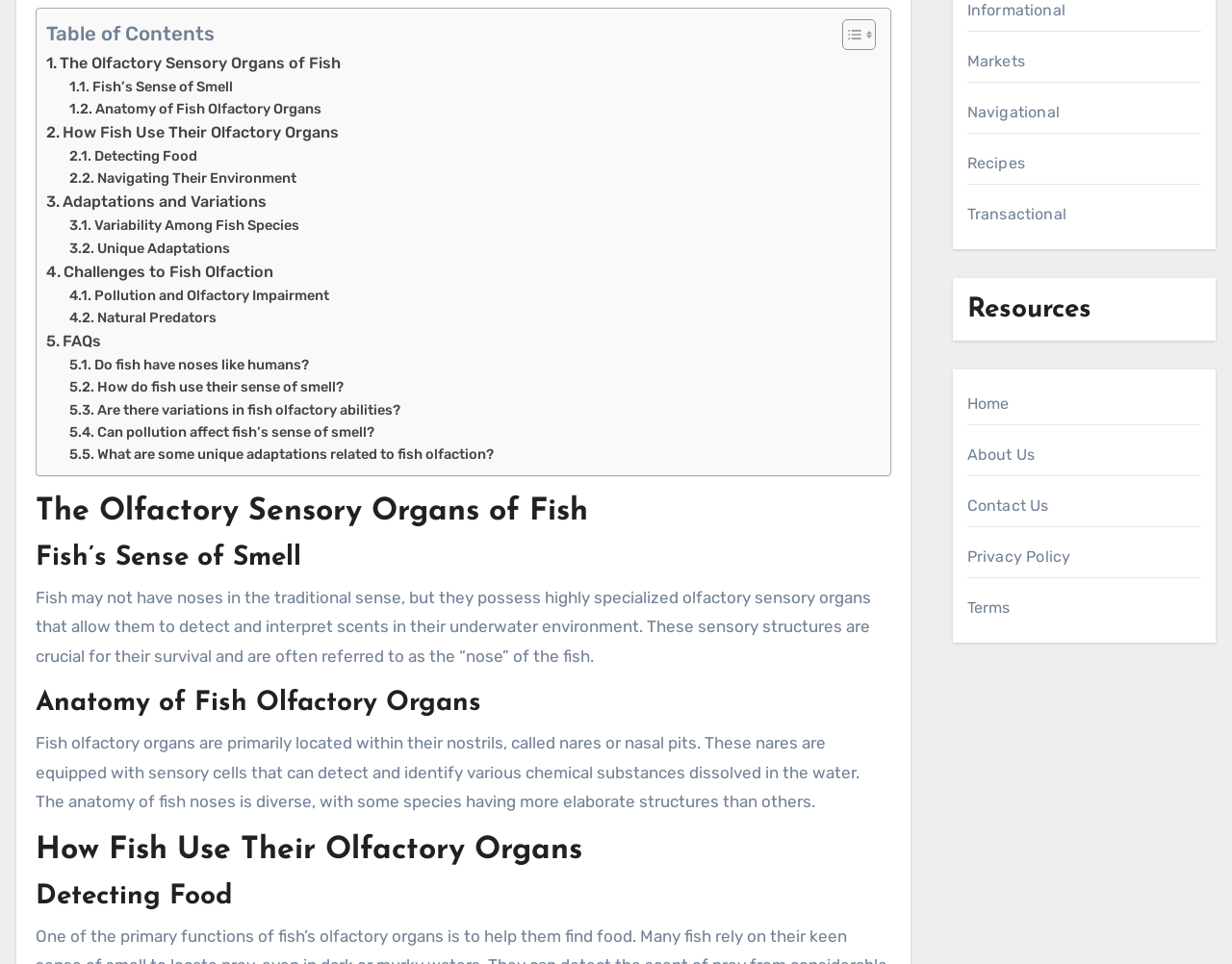Locate the bounding box of the UI element described in the following text: "FAQs".

[0.038, 0.341, 0.082, 0.367]